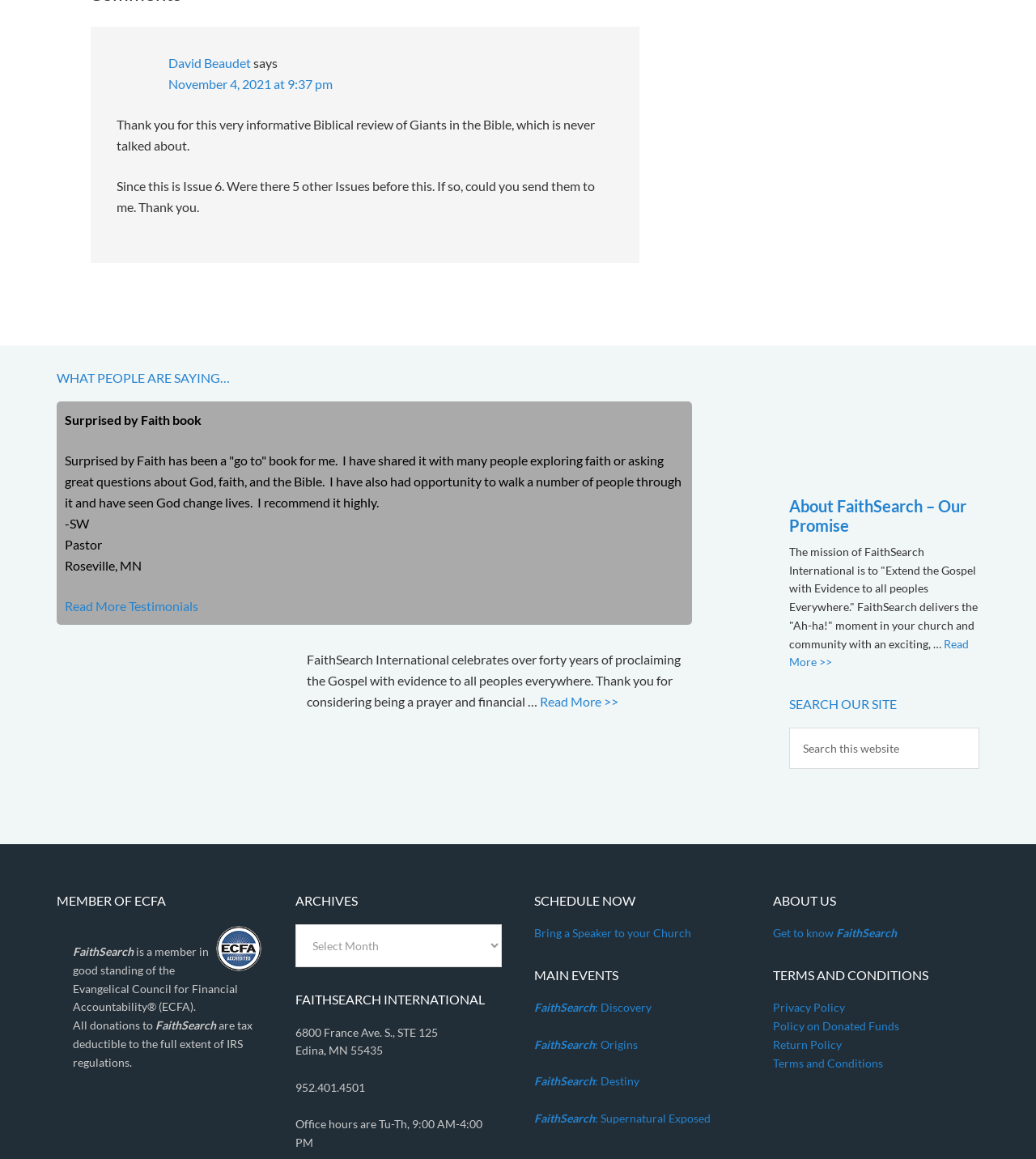Locate the bounding box coordinates of the UI element described by: "Privacy Policy". Provide the coordinates as four float numbers between 0 and 1, formatted as [left, top, right, bottom].

[0.746, 0.863, 0.816, 0.875]